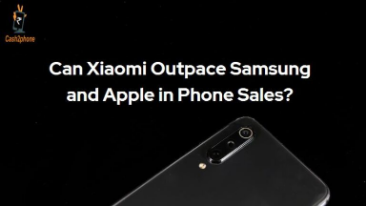What is the topic of discussion in the image?
Please respond to the question with as much detail as possible.

The bold white text in the image poses a question about Xiaomi's competitive position in the smartphone market relative to industry giants Samsung and Apple, indicating that the topic of discussion is market competition in mobile technology.